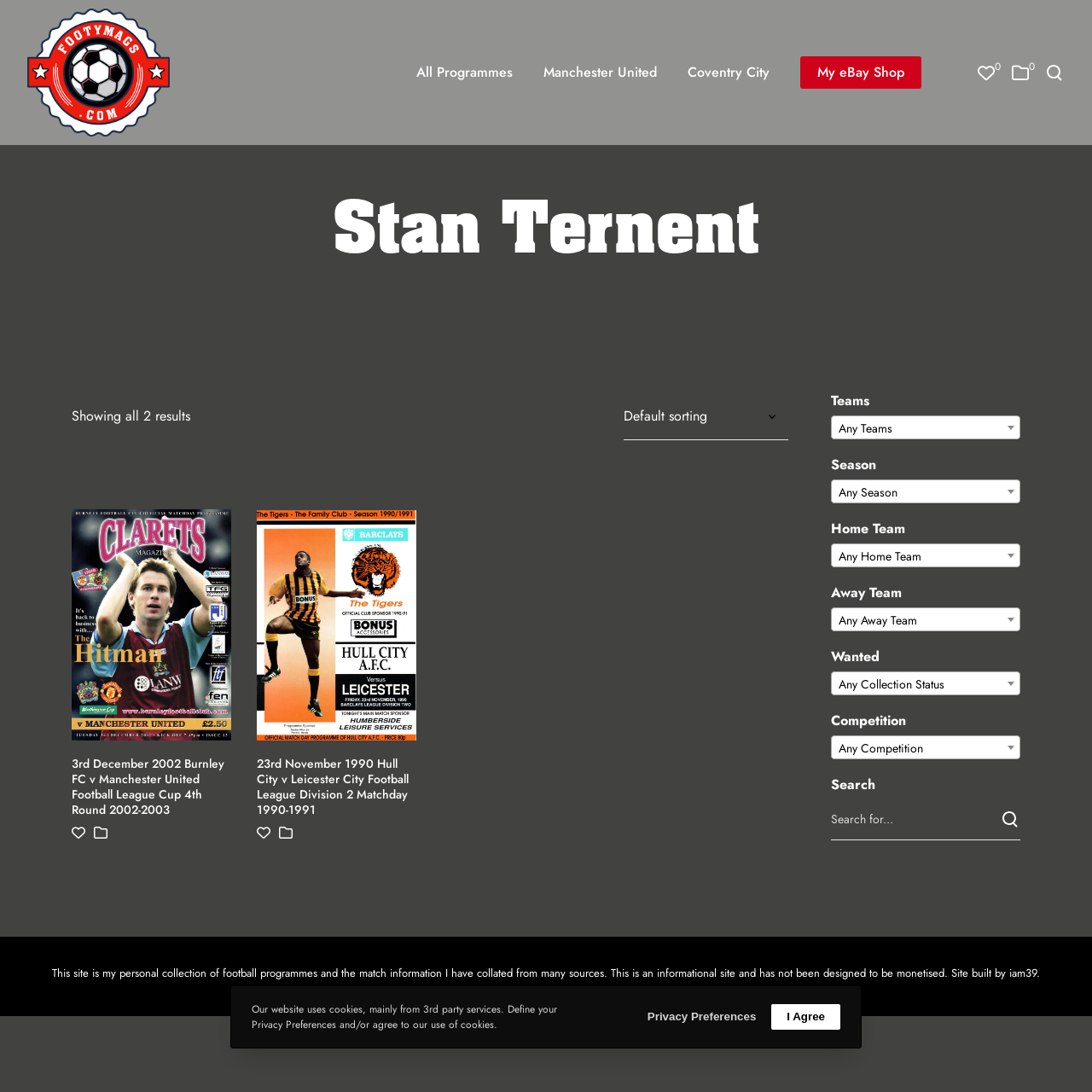Please indicate the bounding box coordinates for the clickable area to complete the following task: "Toggle search modal". The coordinates should be specified as four float numbers between 0 and 1, i.e., [left, top, right, bottom].

[0.956, 0.057, 0.975, 0.076]